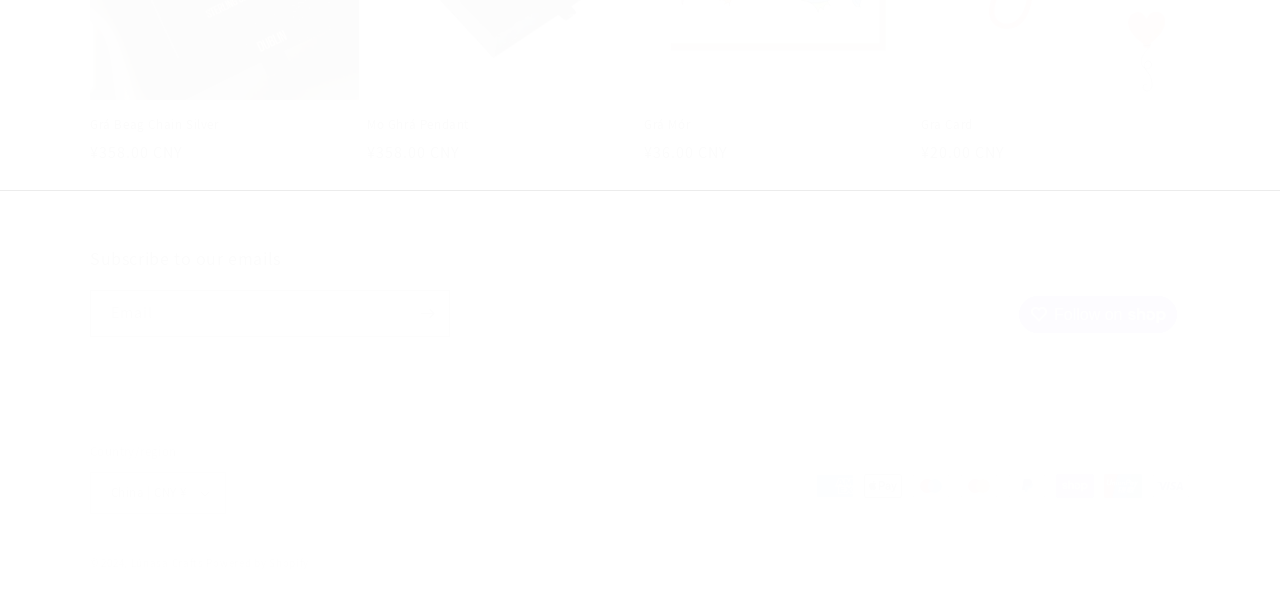Locate the bounding box coordinates of the clickable area needed to fulfill the instruction: "Click on Grá Beag Chain Silver".

[0.07, 0.199, 0.28, 0.228]